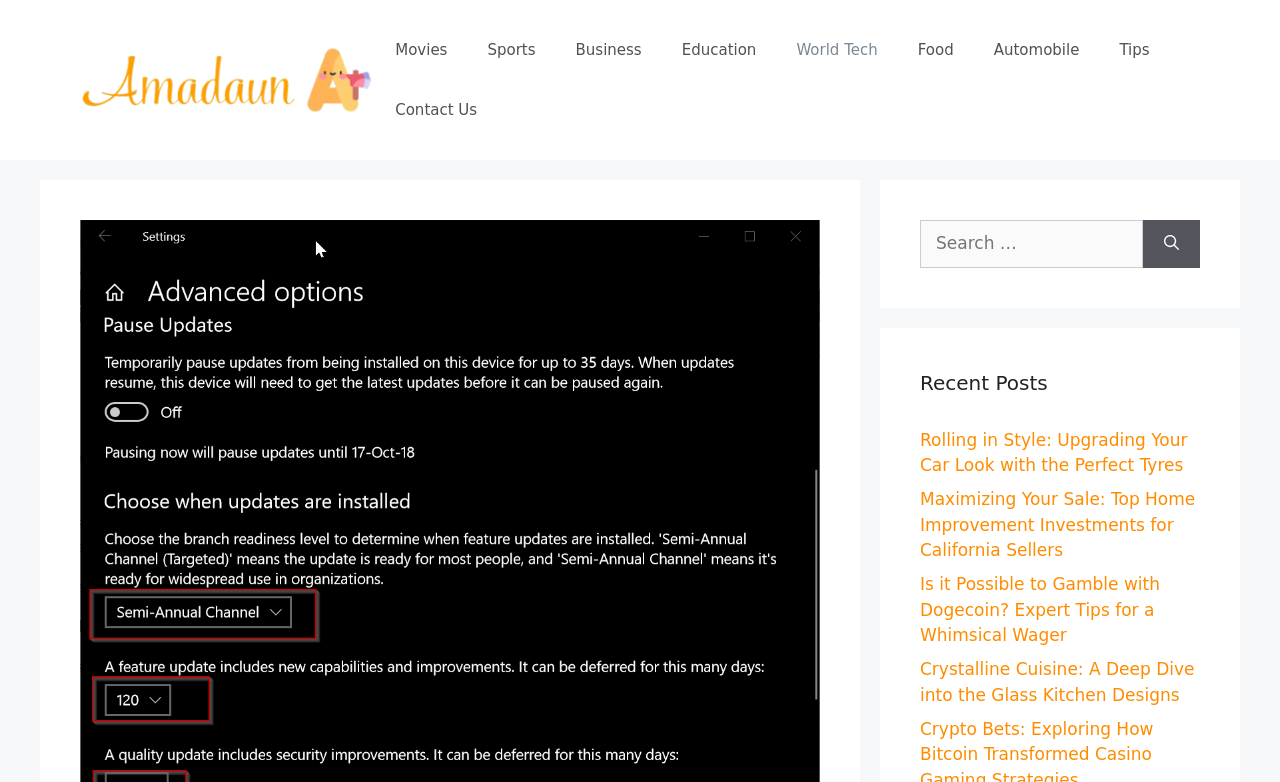Please locate the bounding box coordinates of the element that needs to be clicked to achieve the following instruction: "Search for something". The coordinates should be four float numbers between 0 and 1, i.e., [left, top, right, bottom].

[0.719, 0.281, 0.893, 0.342]